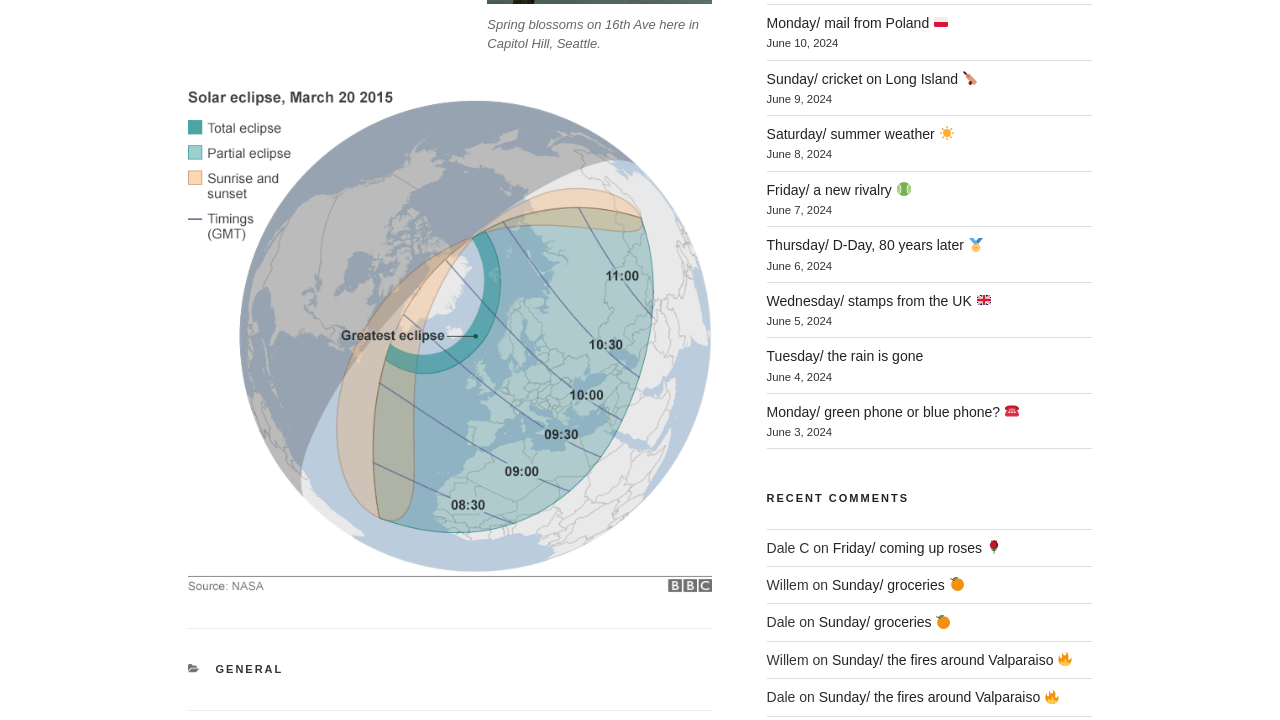Show the bounding box coordinates for the HTML element as described: "Saturday/ summer weather".

[0.599, 0.175, 0.746, 0.197]